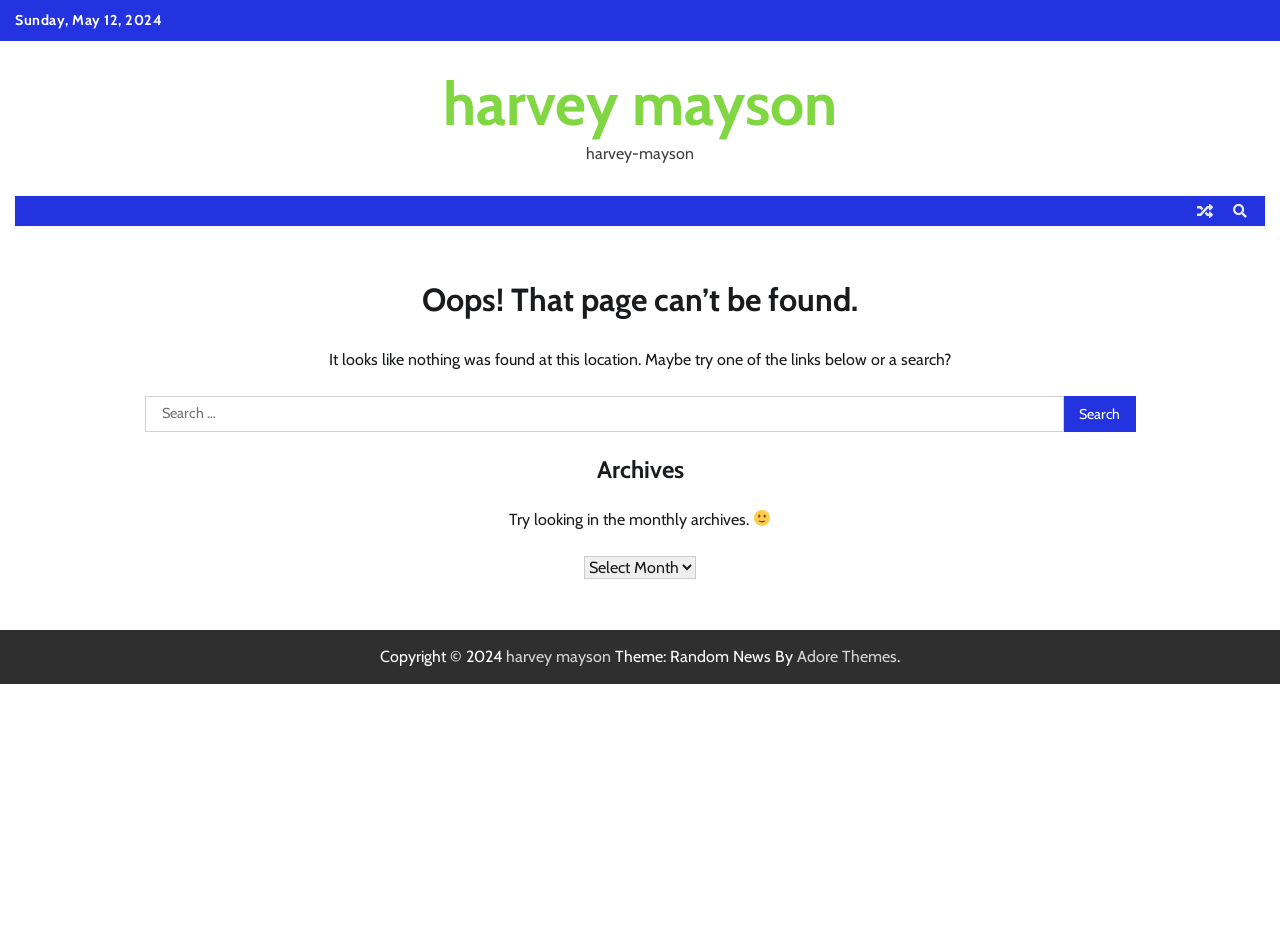Please determine the bounding box coordinates of the area that needs to be clicked to complete this task: 'Search for something'. The coordinates must be four float numbers between 0 and 1, formatted as [left, top, right, bottom].

[0.113, 0.419, 0.831, 0.457]